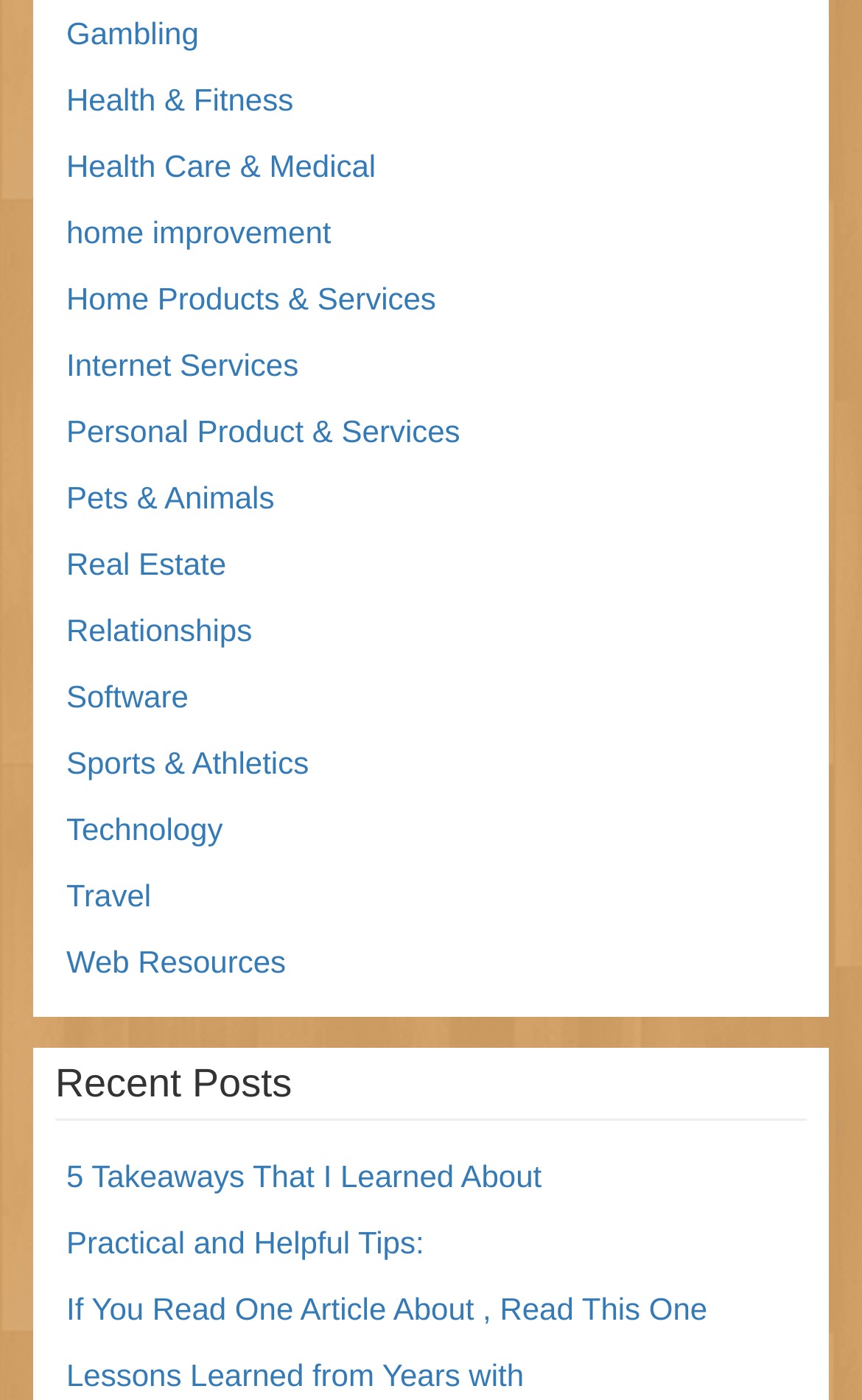Please specify the bounding box coordinates of the element that should be clicked to execute the given instruction: 'Read 5 Takeaways That I Learned About'. Ensure the coordinates are four float numbers between 0 and 1, expressed as [left, top, right, bottom].

[0.077, 0.828, 0.628, 0.853]